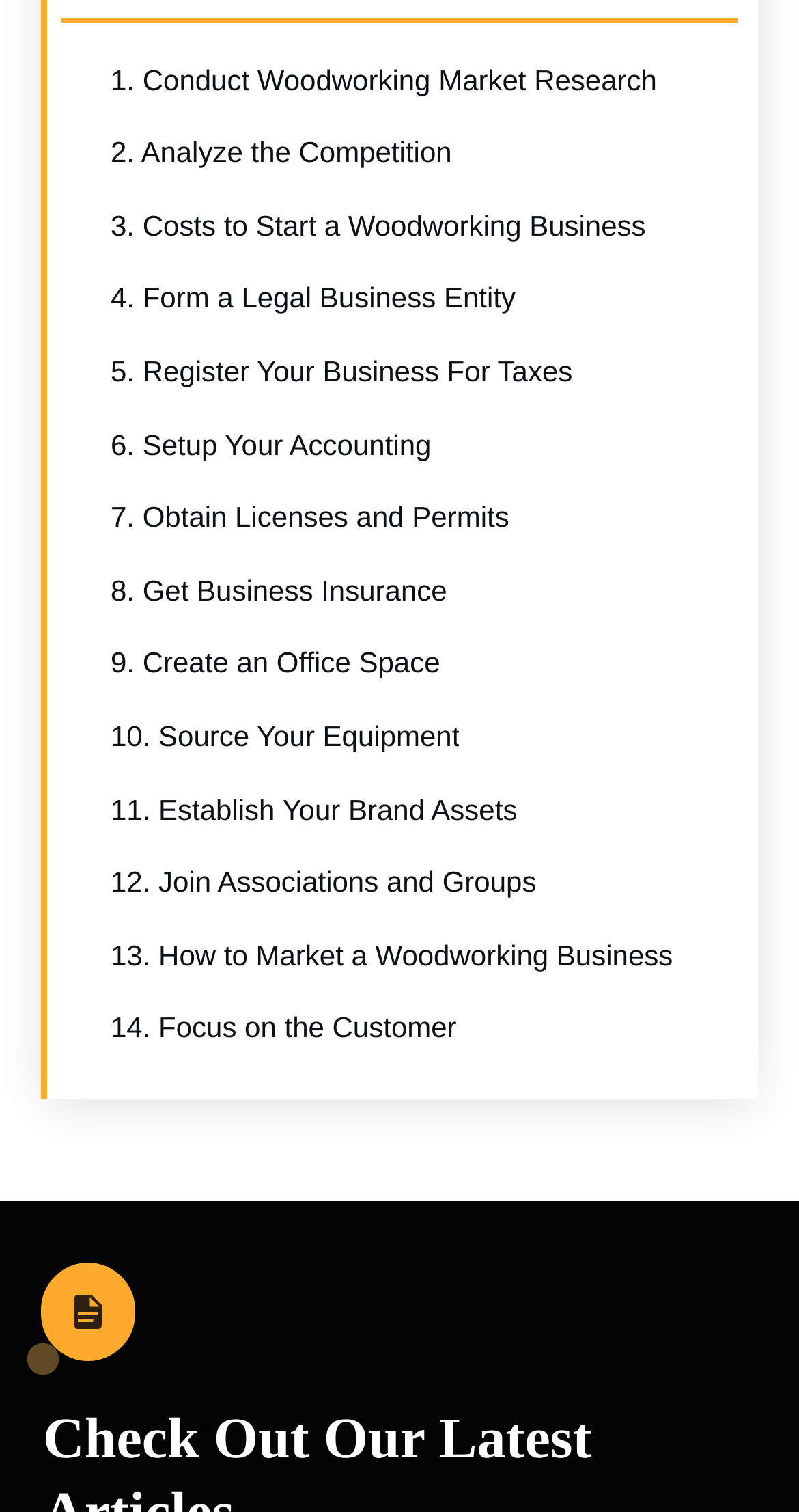Can you find the bounding box coordinates of the area I should click to execute the following instruction: "Click on 'How to Market a Woodworking Business'"?

[0.138, 0.619, 0.842, 0.646]